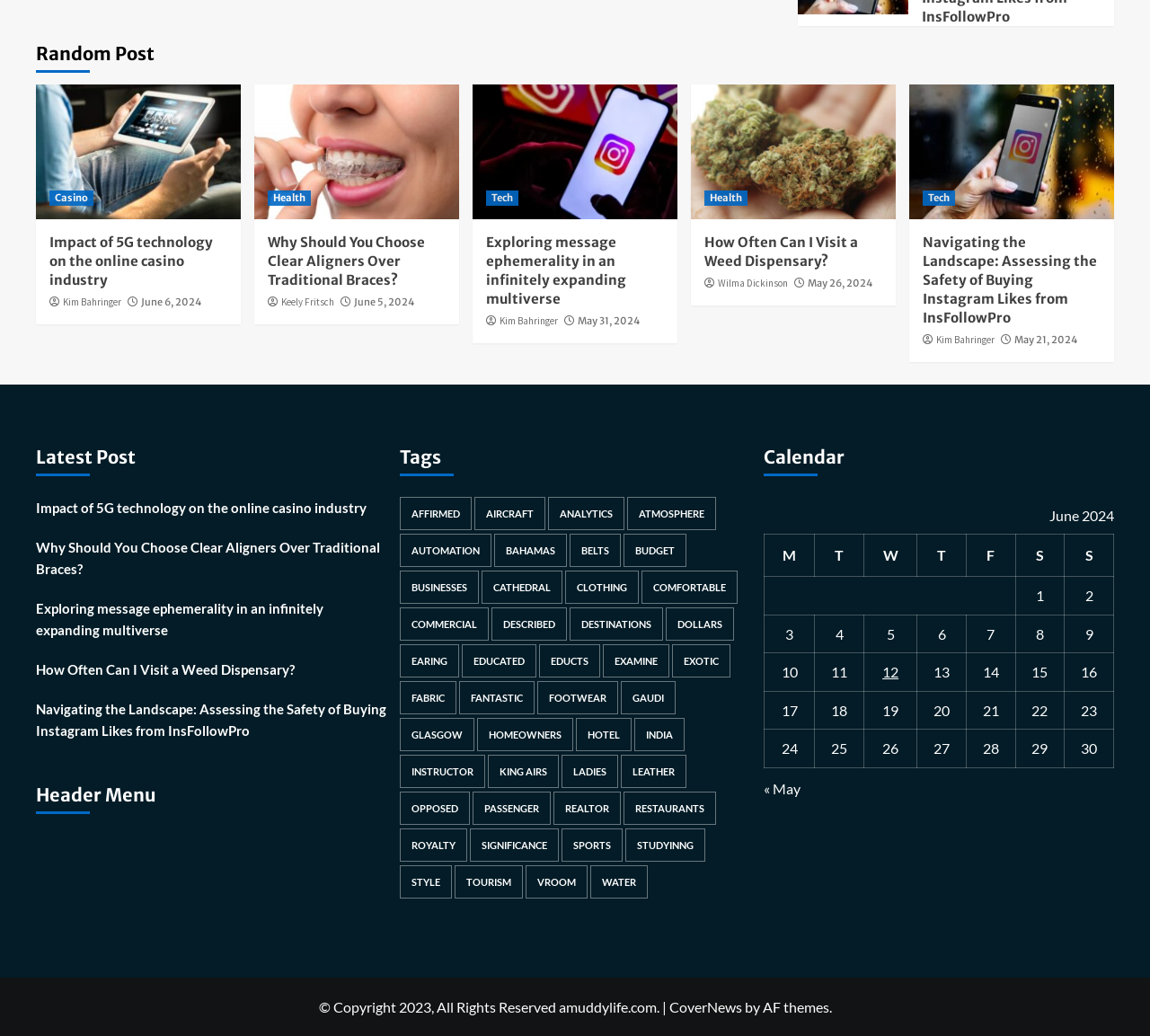Who wrote the post 'How Often Can I Visit a Weed Dispensary?'? Examine the screenshot and reply using just one word or a brief phrase.

Wilma Dickinson